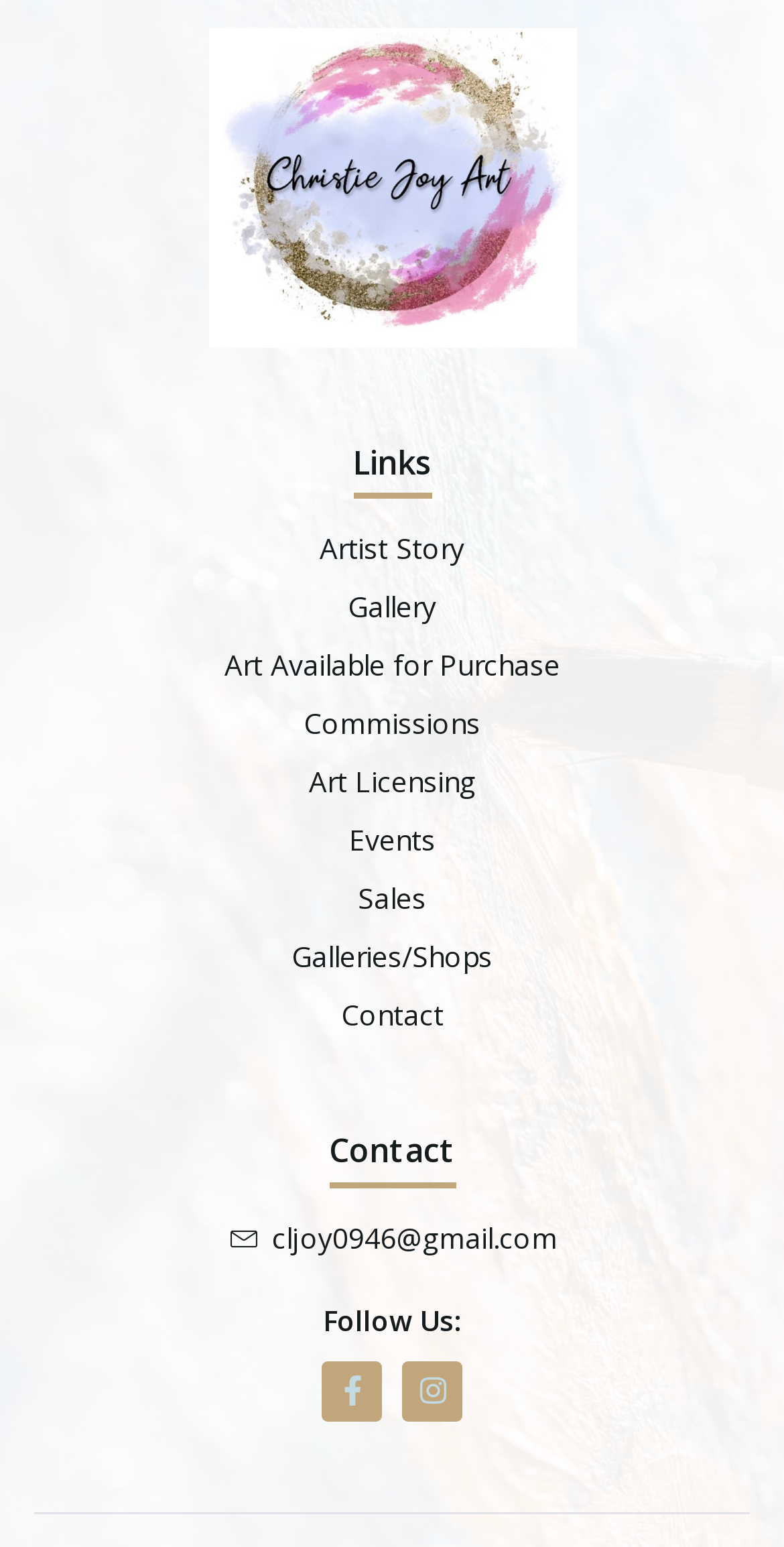Please identify the bounding box coordinates of the element's region that should be clicked to execute the following instruction: "Contact via email". The bounding box coordinates must be four float numbers between 0 and 1, i.e., [left, top, right, bottom].

[0.069, 0.786, 0.931, 0.813]